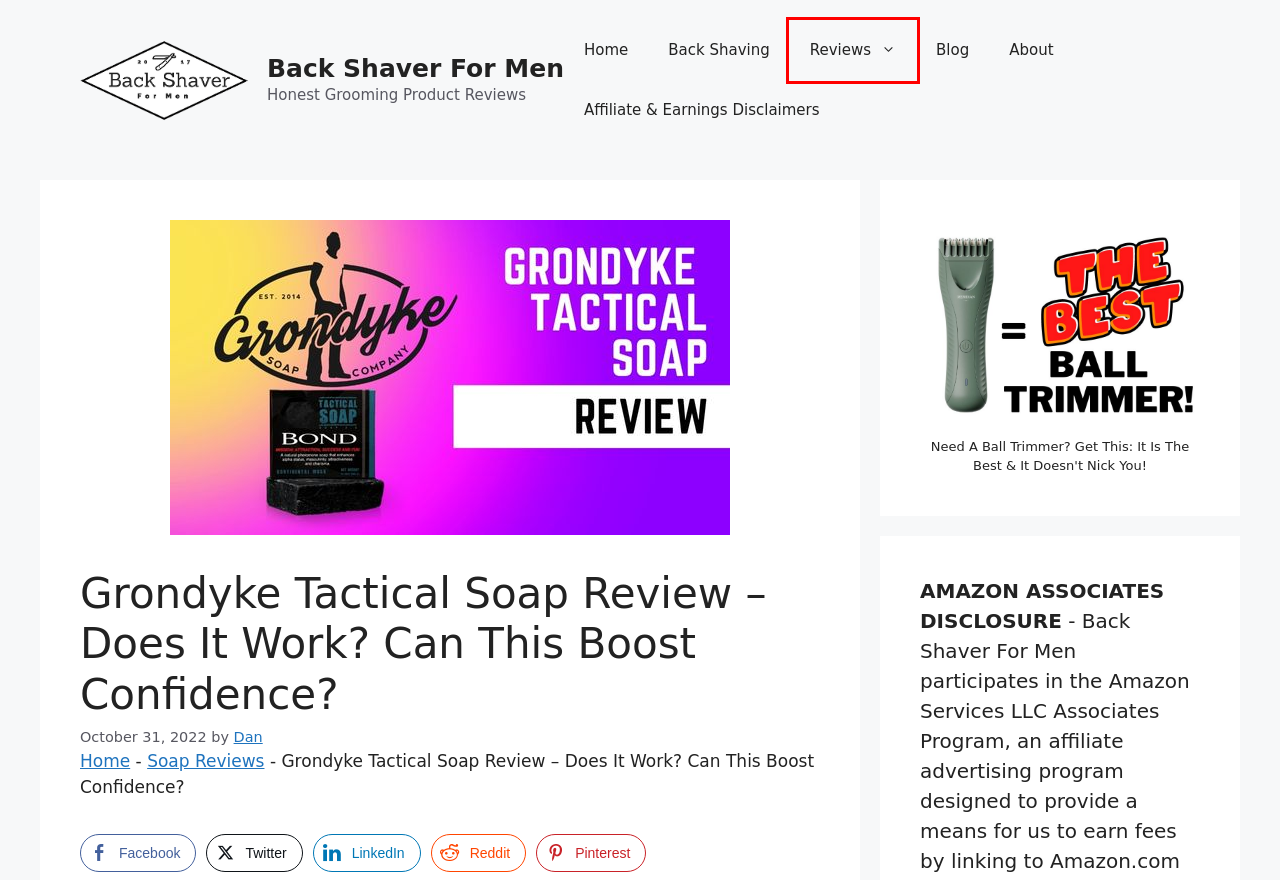You have a screenshot of a webpage with a red bounding box around a UI element. Determine which webpage description best matches the new webpage that results from clicking the element in the bounding box. Here are the candidates:
A. Back Shaving | Back Shaver For Men
B. Dan - Back Shaver For Men
C. About | Back Shaver For Men
D. Back Shaver For Men | Honest & Detailed Reviews
E. Affiliate & Earnings Disclaimers | Back Shaver For Men
F. Blog | Back Shaver For Men
G. Soap Reviews | Back Shaver For Men
H. Reviews | Back Shaver For Men

H